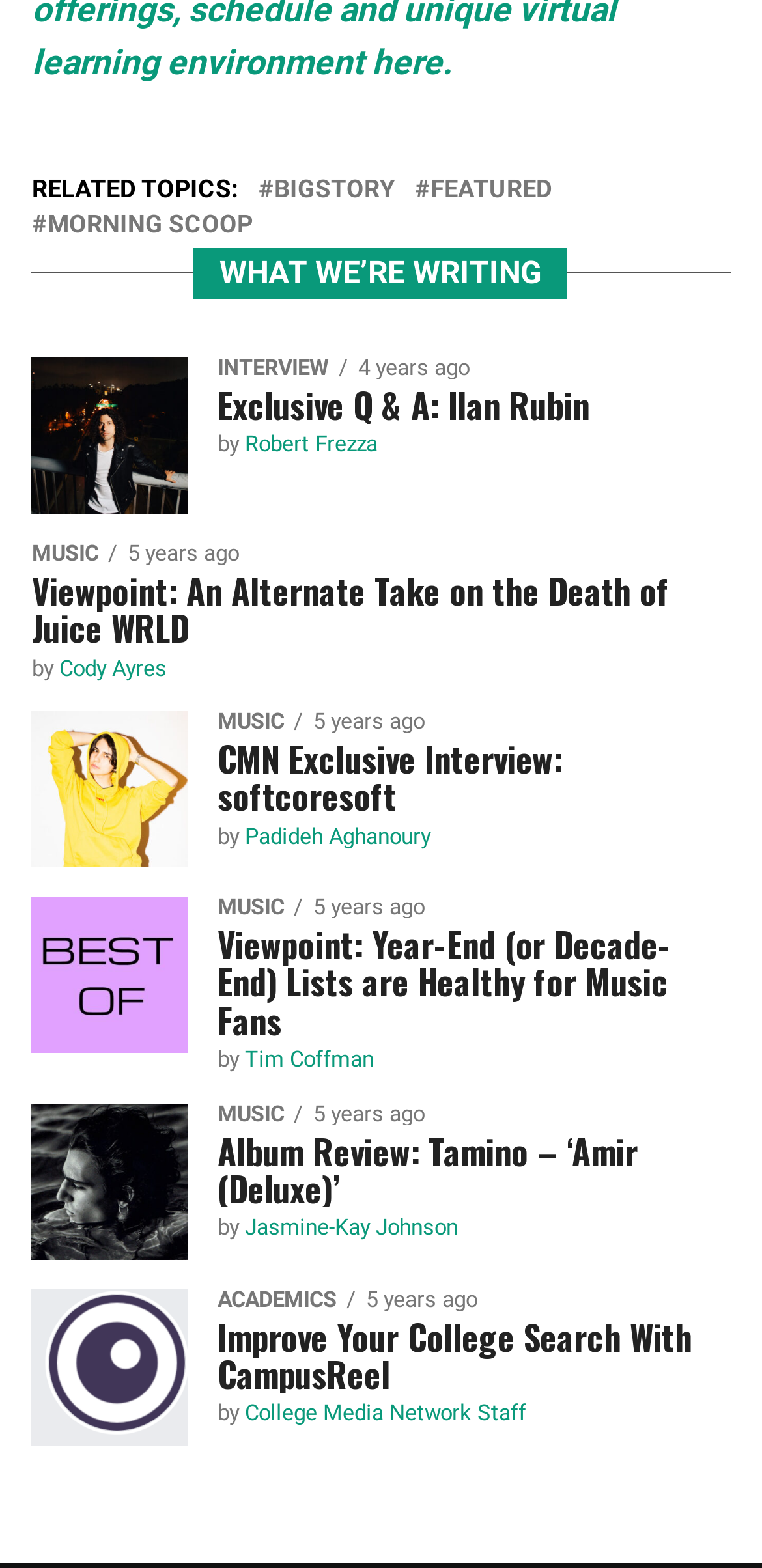Please specify the bounding box coordinates of the clickable region to carry out the following instruction: "Click on the 'BIGSTORY' link". The coordinates should be four float numbers between 0 and 1, in the format [left, top, right, bottom].

[0.36, 0.113, 0.519, 0.129]